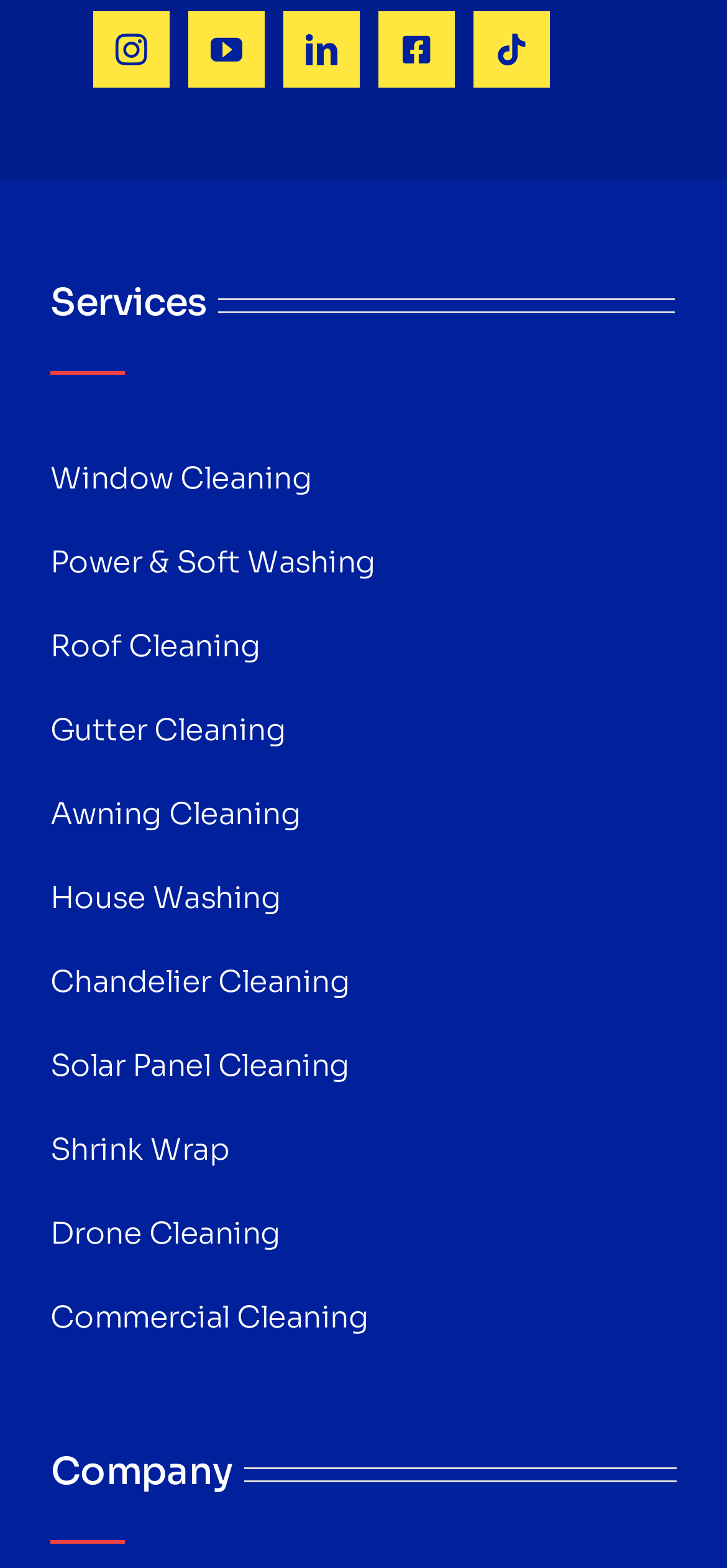What social media platforms are listed?
Can you give a detailed and elaborate answer to the question?

I found the social media platforms listed at the top of the webpage, with their respective icons and text. The order from left to right is Instagram, YouTube, LinkedIn, Facebook, and TikTok.